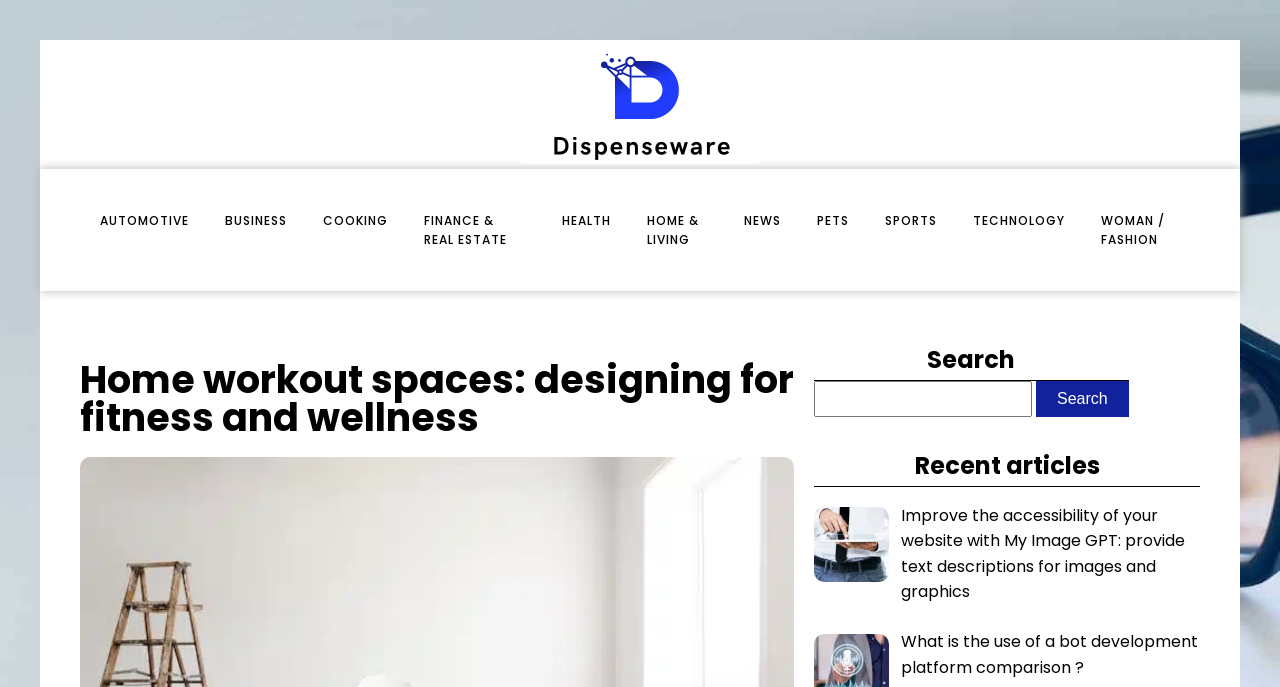Could you highlight the region that needs to be clicked to execute the instruction: "Open 'MyAlterfin'"?

None